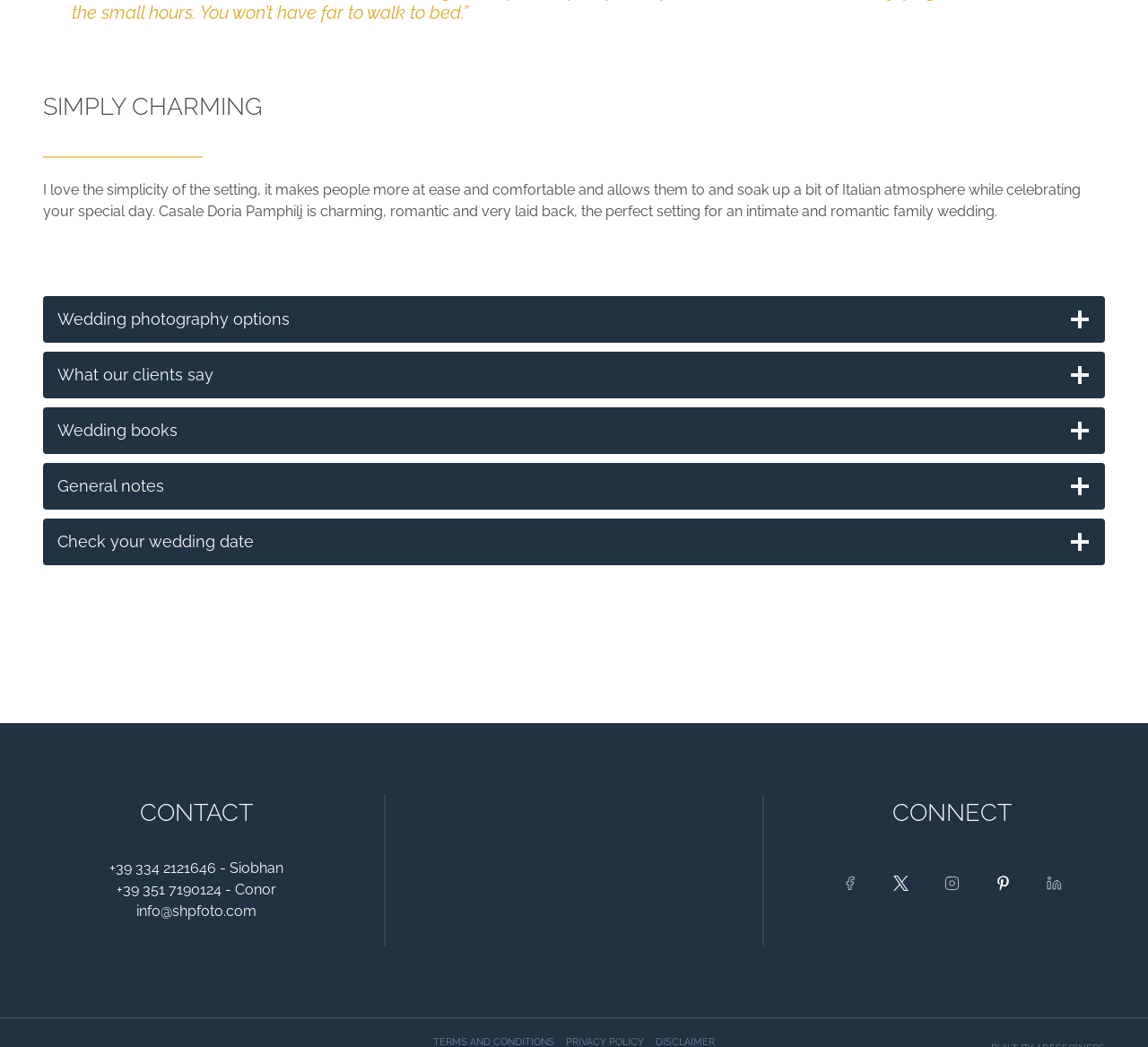How many social media platforms are linked on the webpage?
Kindly give a detailed and elaborate answer to the question.

The webpage links to five social media platforms: Facebook, Twitter, Instagram, Pinterest, and Linkedin, which are represented by their respective icons.